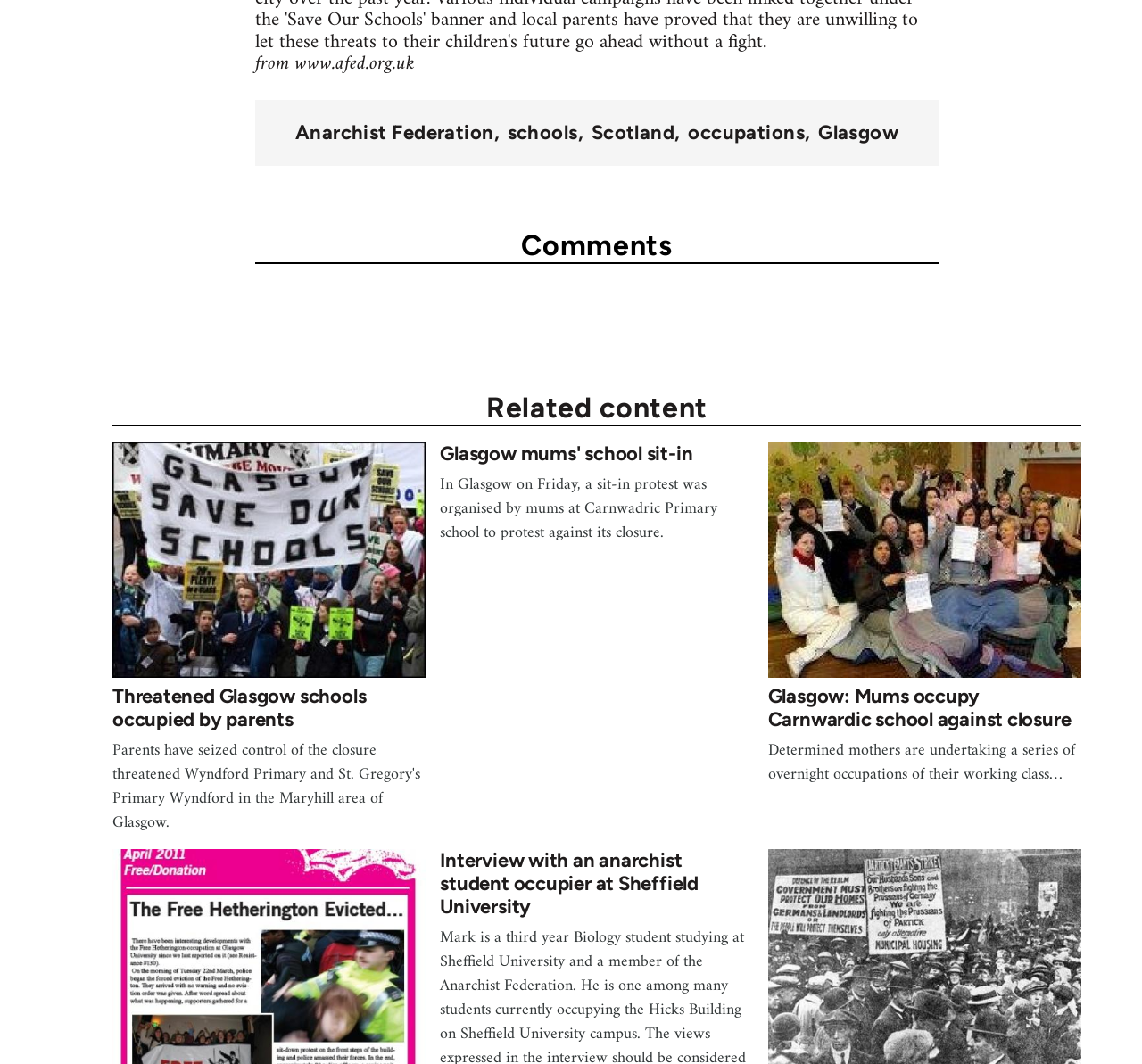Please determine the bounding box coordinates of the element's region to click for the following instruction: "Click on the link to Anarchist Federation".

[0.258, 0.114, 0.433, 0.136]